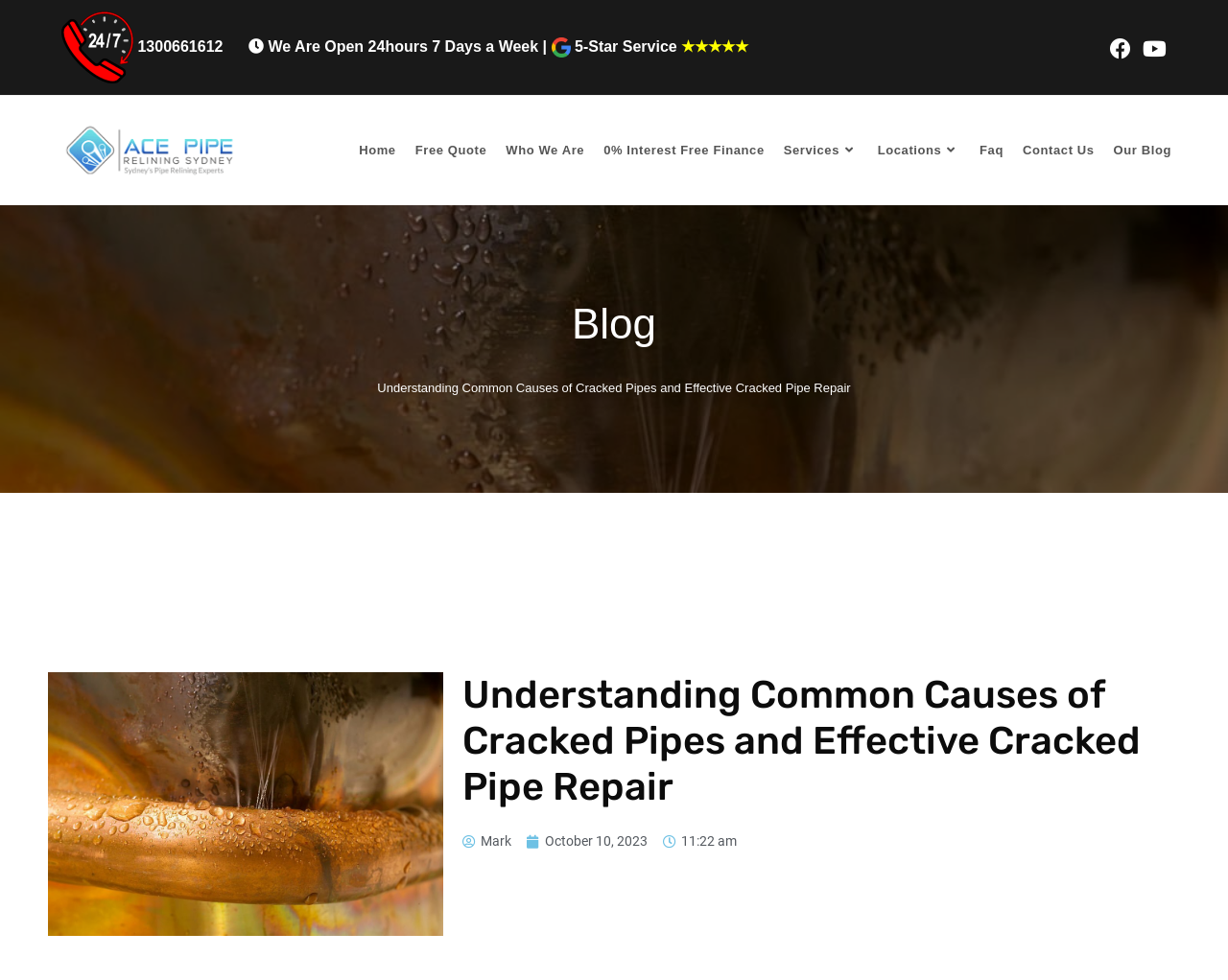Respond with a single word or phrase for the following question: 
What is the topic of the blog post?

Cracked Pipe Repair